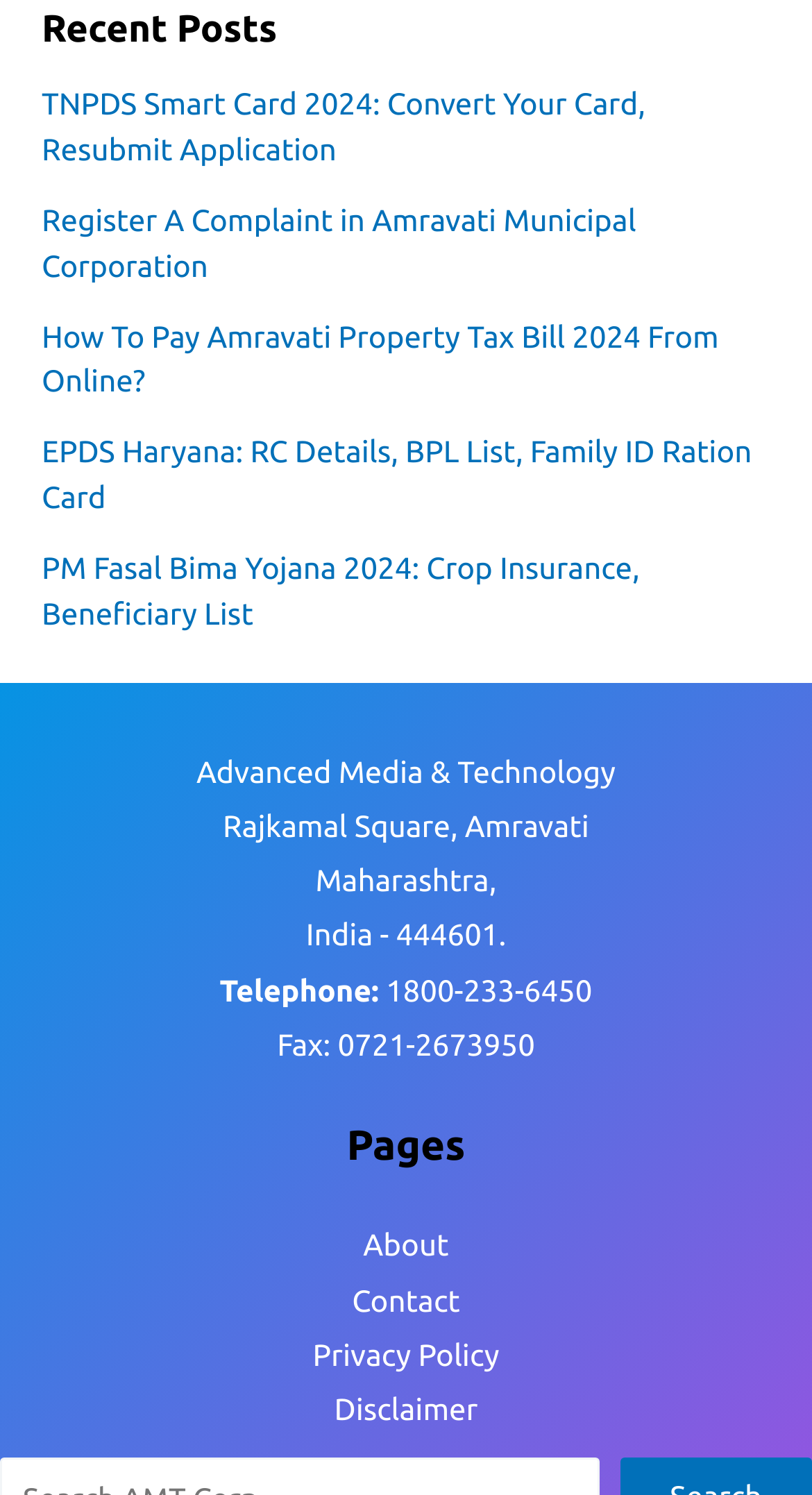Based on the element description: "Contact", identify the bounding box coordinates for this UI element. The coordinates must be four float numbers between 0 and 1, listed as [left, top, right, bottom].

[0.433, 0.857, 0.567, 0.881]